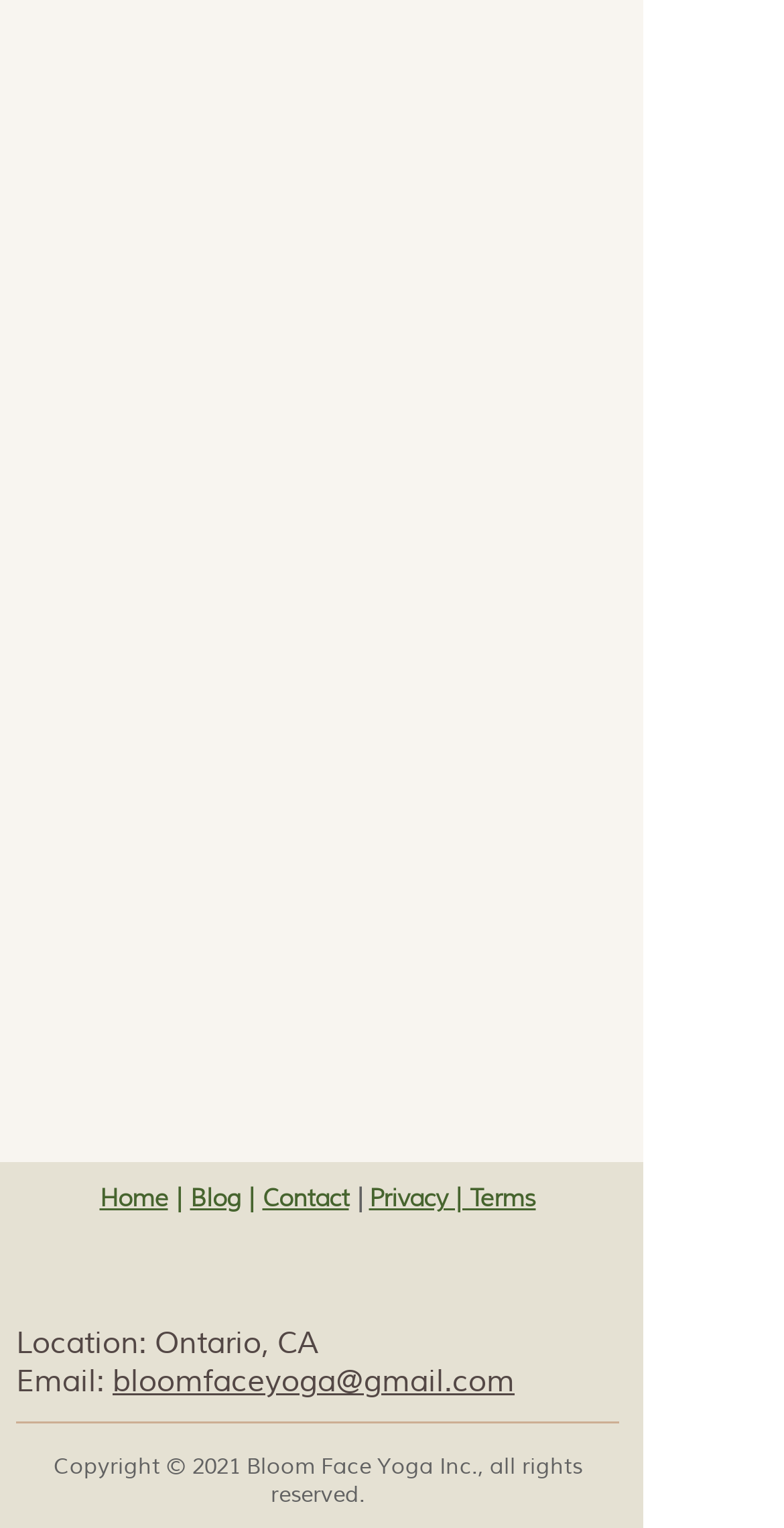Show the bounding box coordinates of the region that should be clicked to follow the instruction: "contact us."

[0.335, 0.774, 0.445, 0.794]